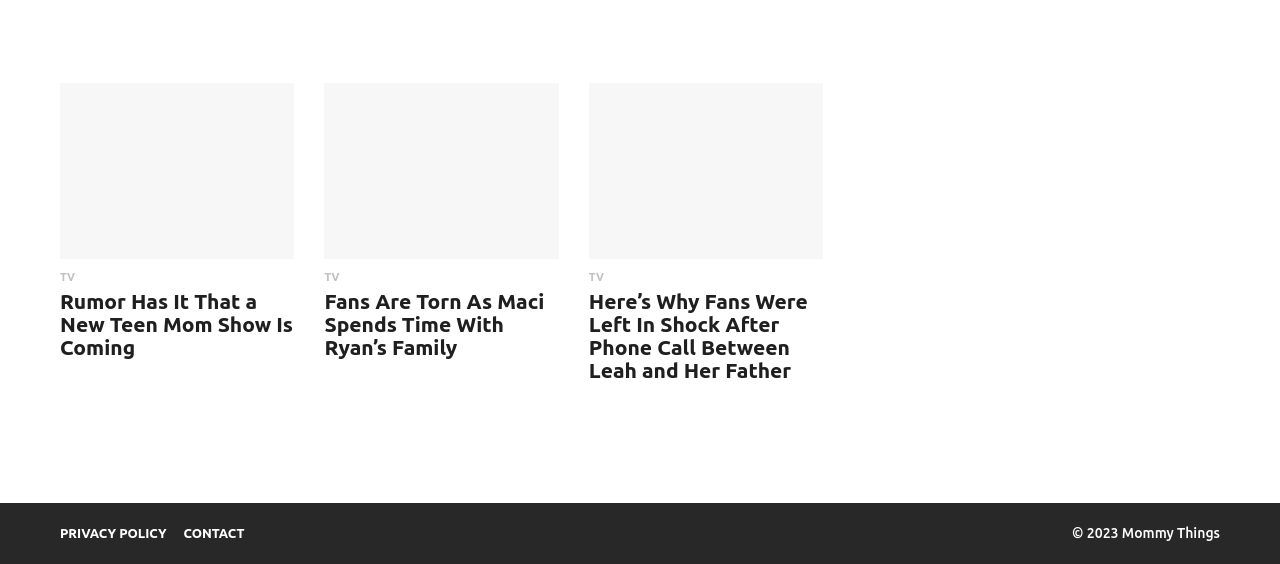What is the copyright year of the webpage?
From the image, respond using a single word or phrase.

2023